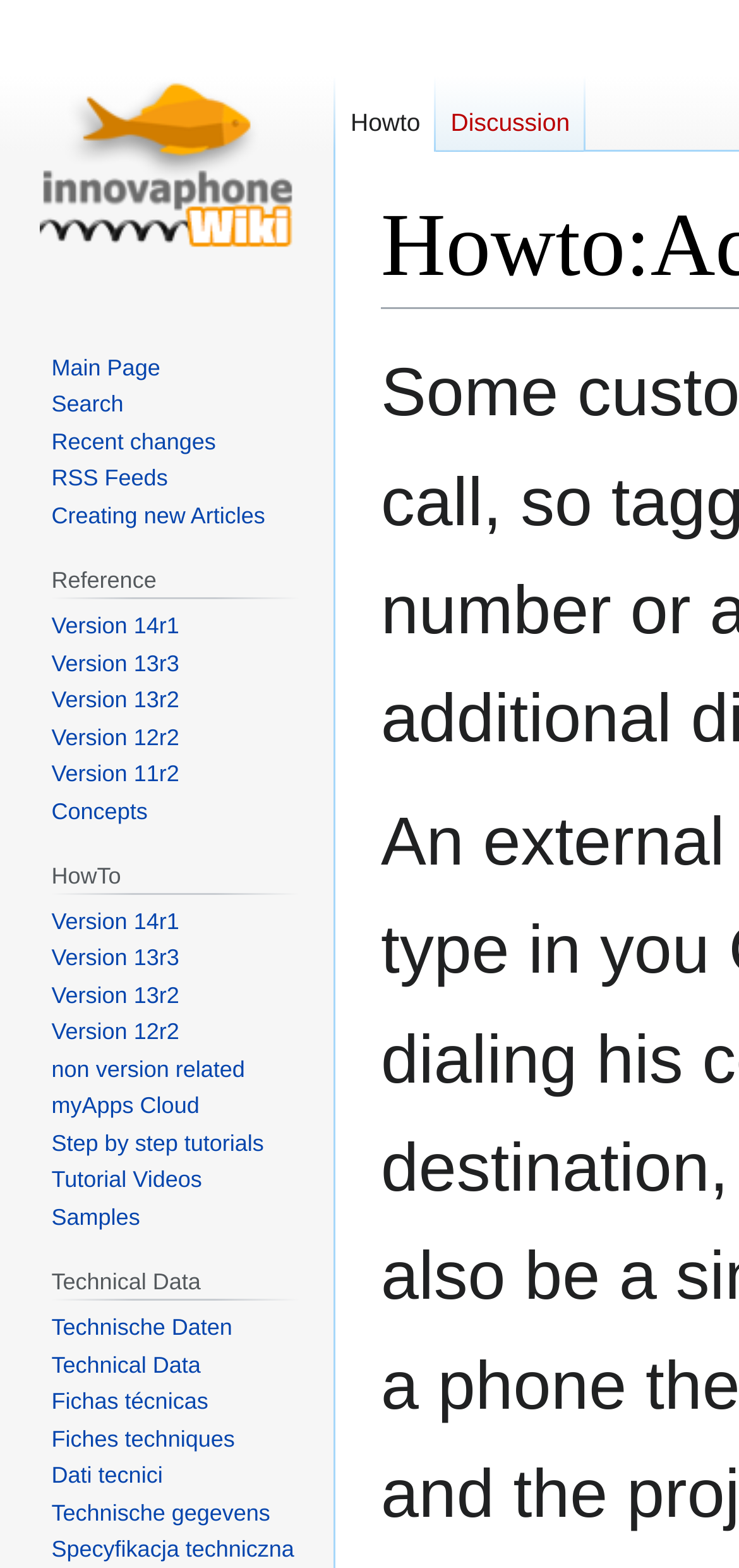Could you highlight the region that needs to be clicked to execute the instruction: "Check Technical Data"?

[0.07, 0.806, 0.406, 0.83]